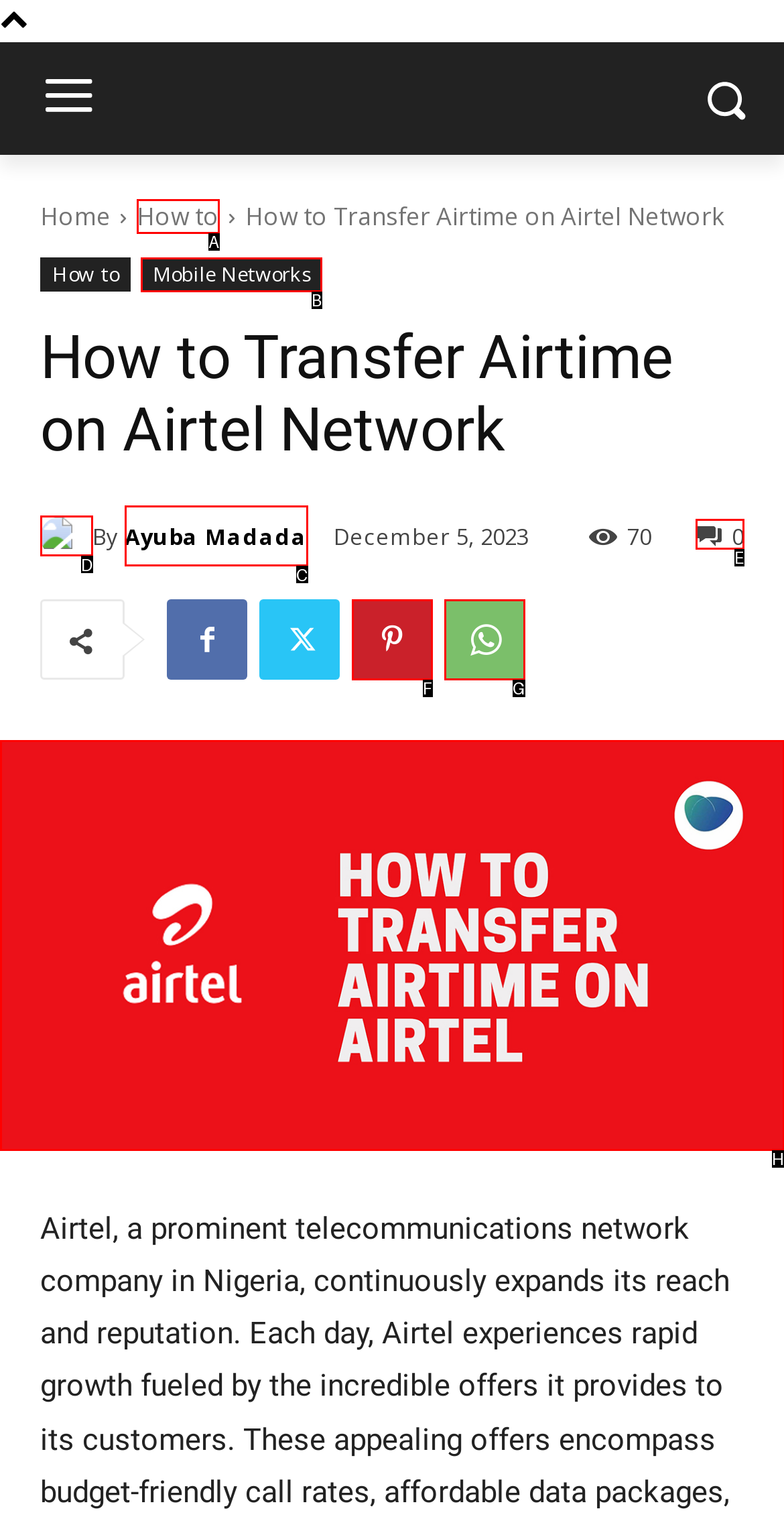Please provide the letter of the UI element that best fits the following description: parent_node: By title="Ayuba Madada"
Respond with the letter from the given choices only.

D